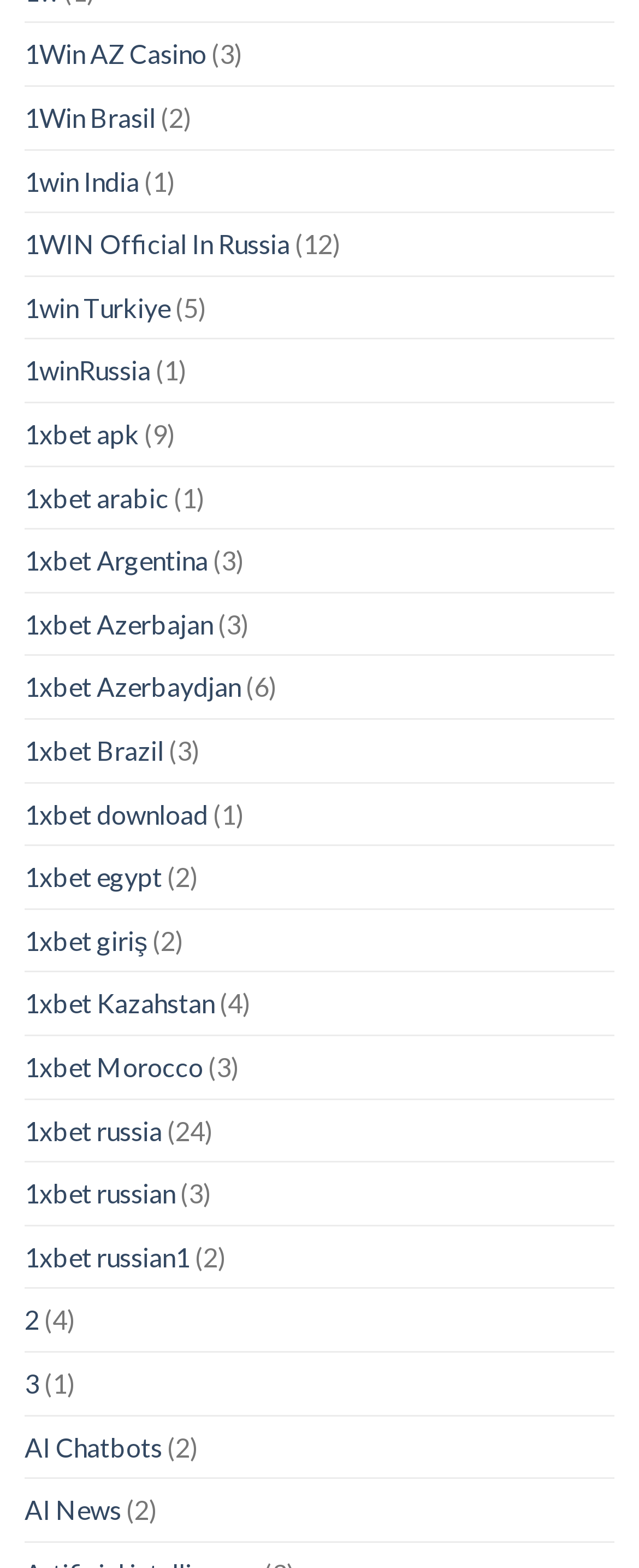Please identify the bounding box coordinates of the region to click in order to complete the task: "Access 1xbet apk". The coordinates must be four float numbers between 0 and 1, specified as [left, top, right, bottom].

[0.038, 0.257, 0.218, 0.297]